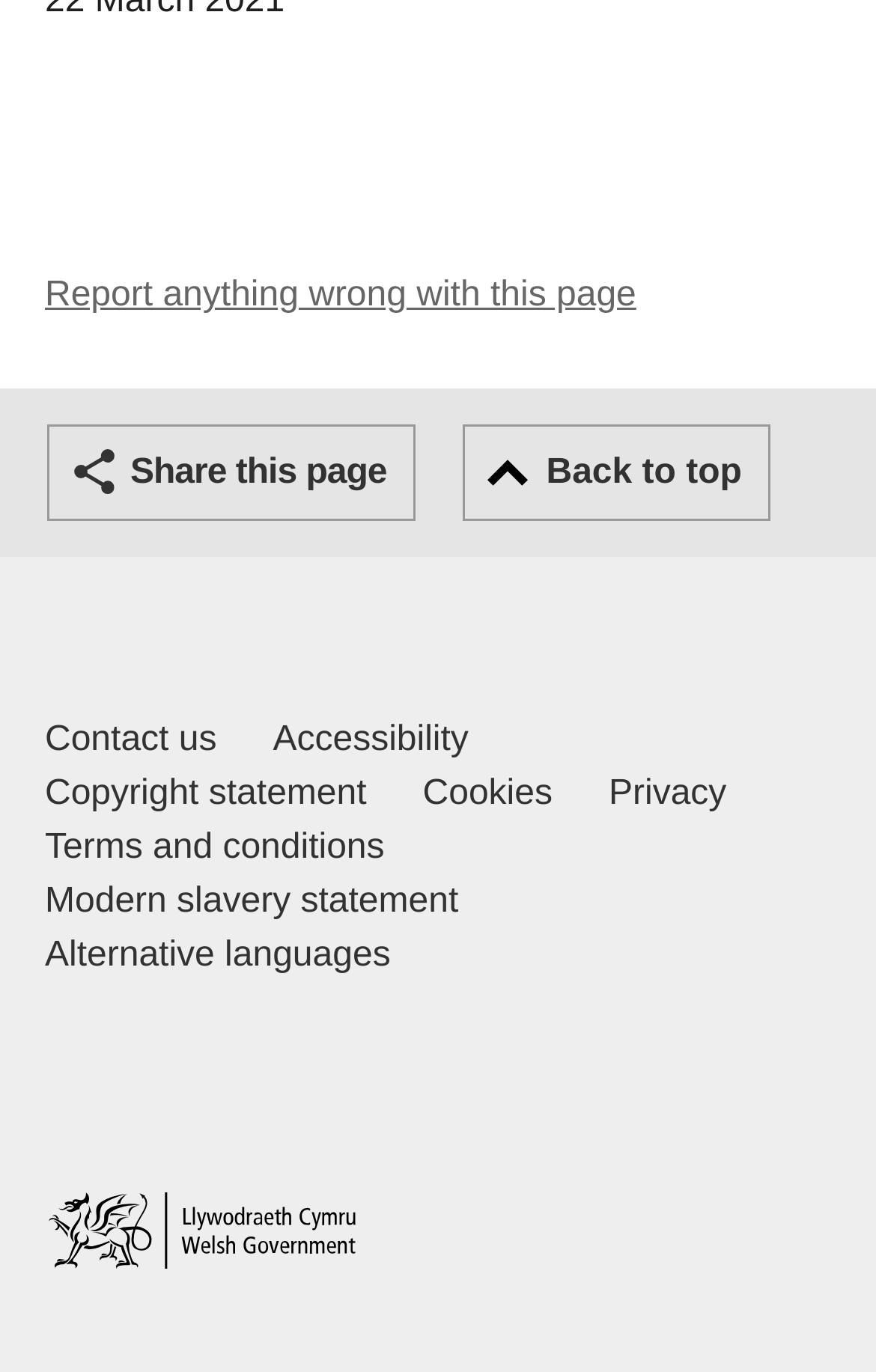Using the provided description: "Copyright statement", find the bounding box coordinates of the corresponding UI element. The output should be four float numbers between 0 and 1, in the format [left, top, right, bottom].

[0.051, 0.559, 0.418, 0.599]